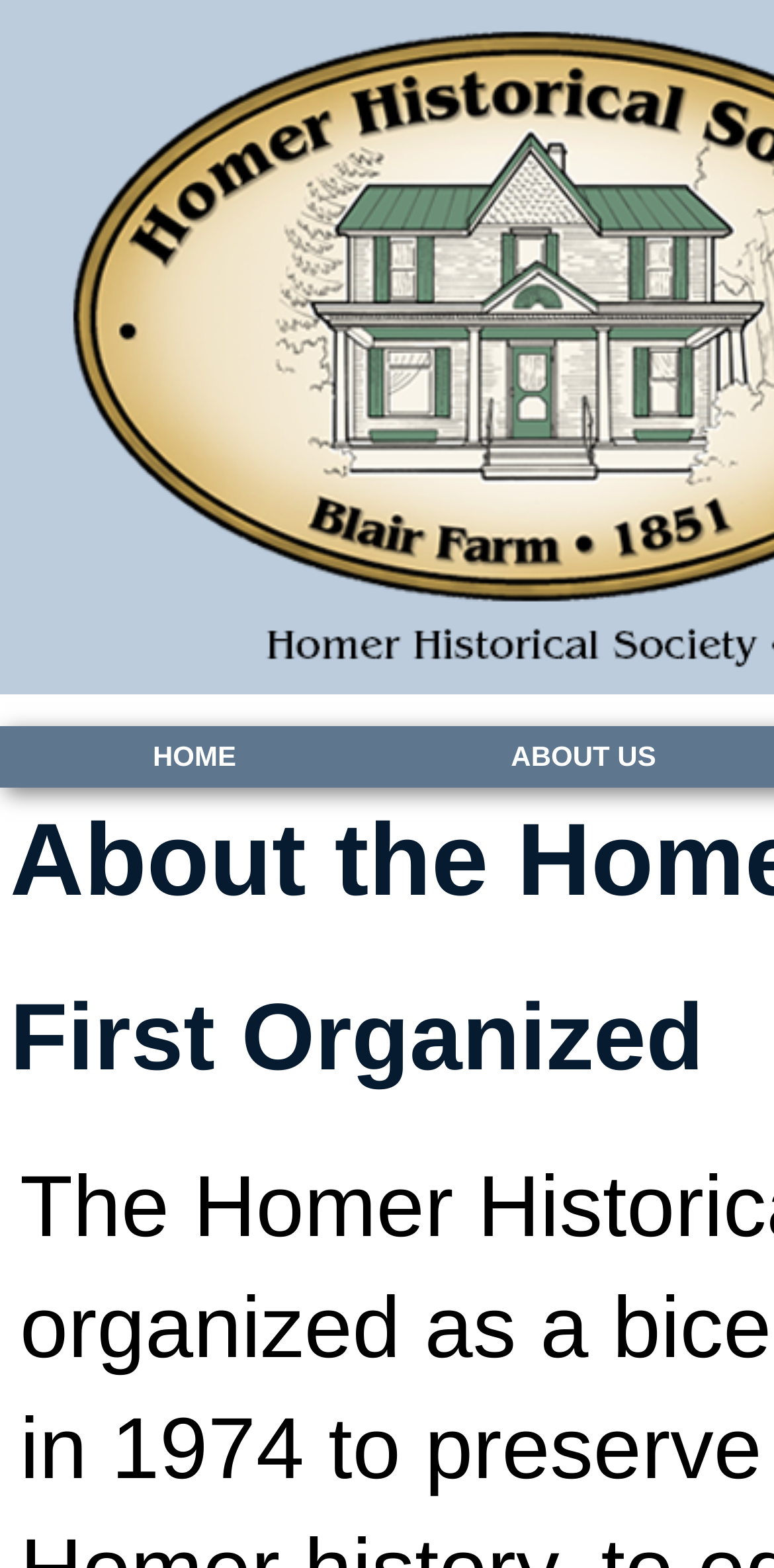Find the bounding box coordinates for the HTML element described as: "Home". The coordinates should consist of four float values between 0 and 1, i.e., [left, top, right, bottom].

[0.0, 0.463, 0.503, 0.503]